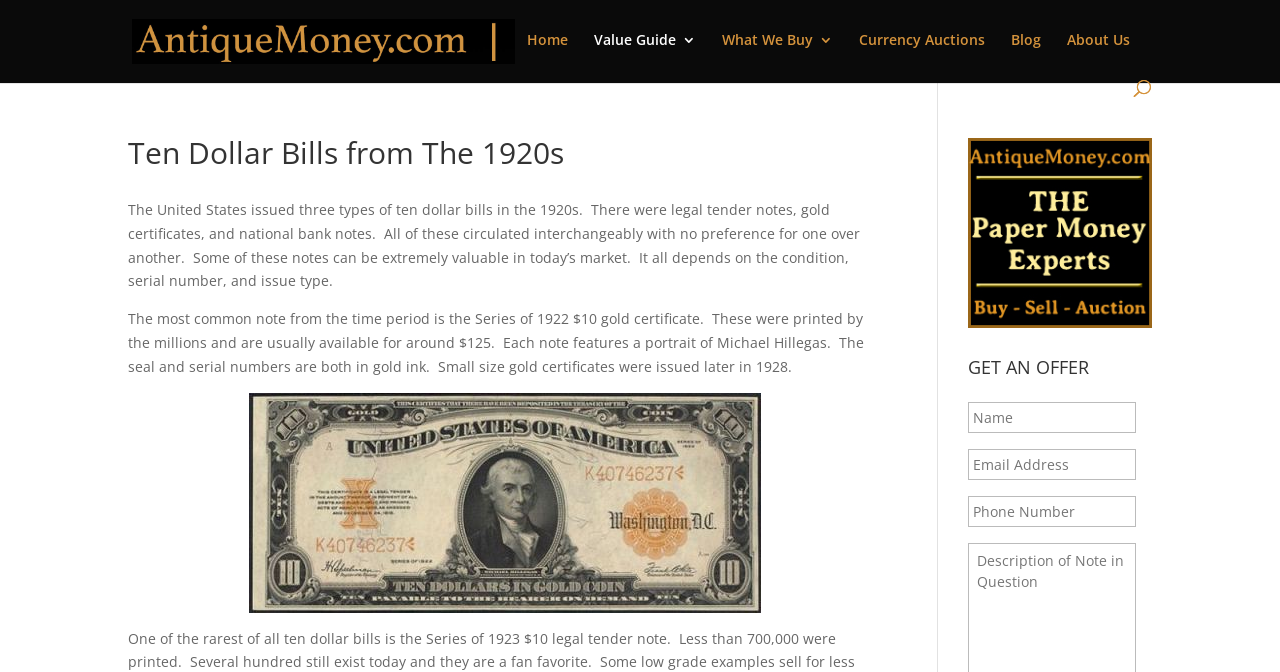Answer the question with a single word or phrase: 
How many types of ten dollar bills are mentioned on the webpage?

Three